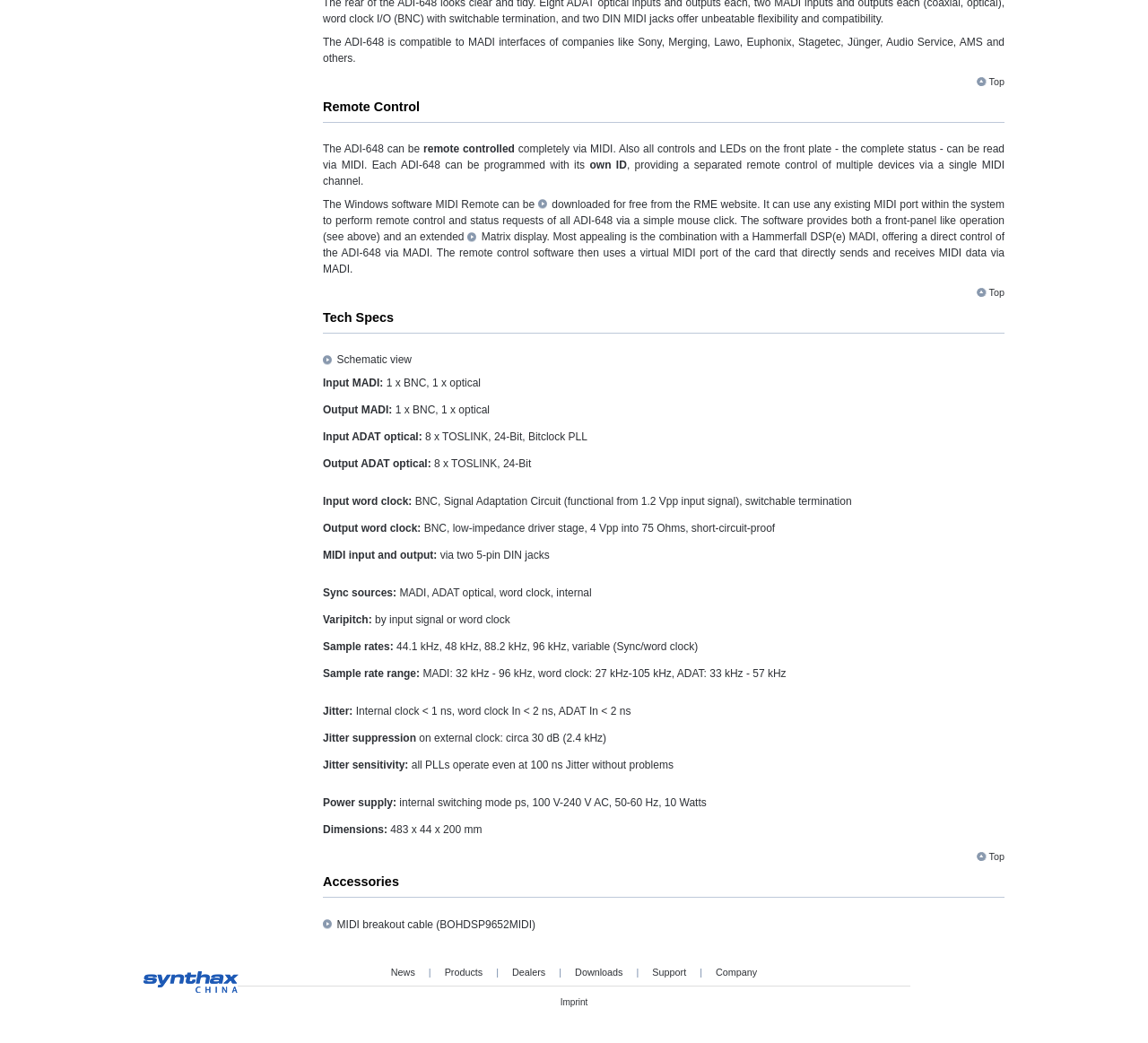Please specify the bounding box coordinates of the element that should be clicked to execute the given instruction: 'Go to 'Accessories''. Ensure the coordinates are four float numbers between 0 and 1, expressed as [left, top, right, bottom].

[0.281, 0.838, 0.875, 0.861]